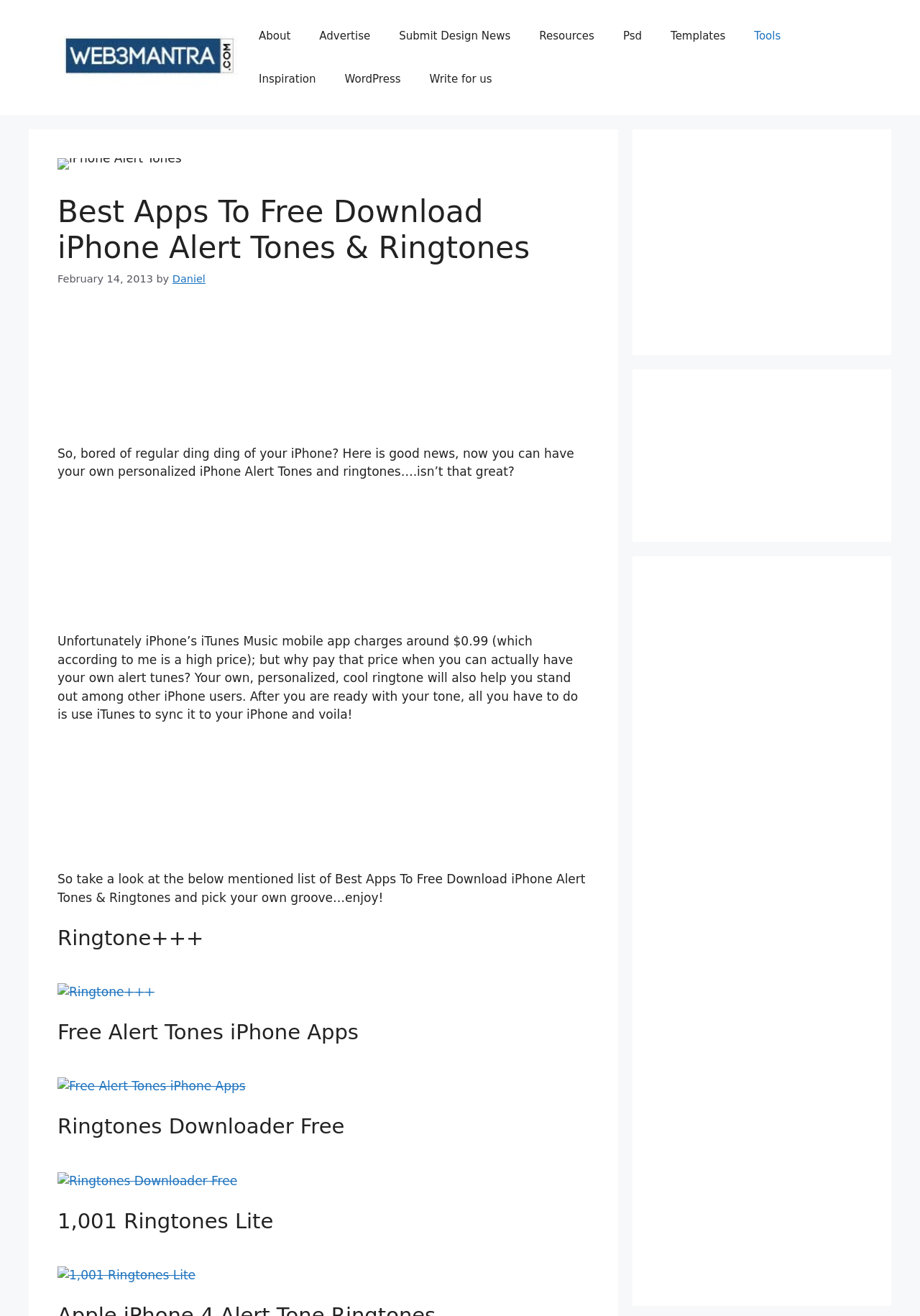Please answer the following query using a single word or phrase: 
What is the next step after creating a personalized Alert Tone?

Sync it to iPhone using iTunes